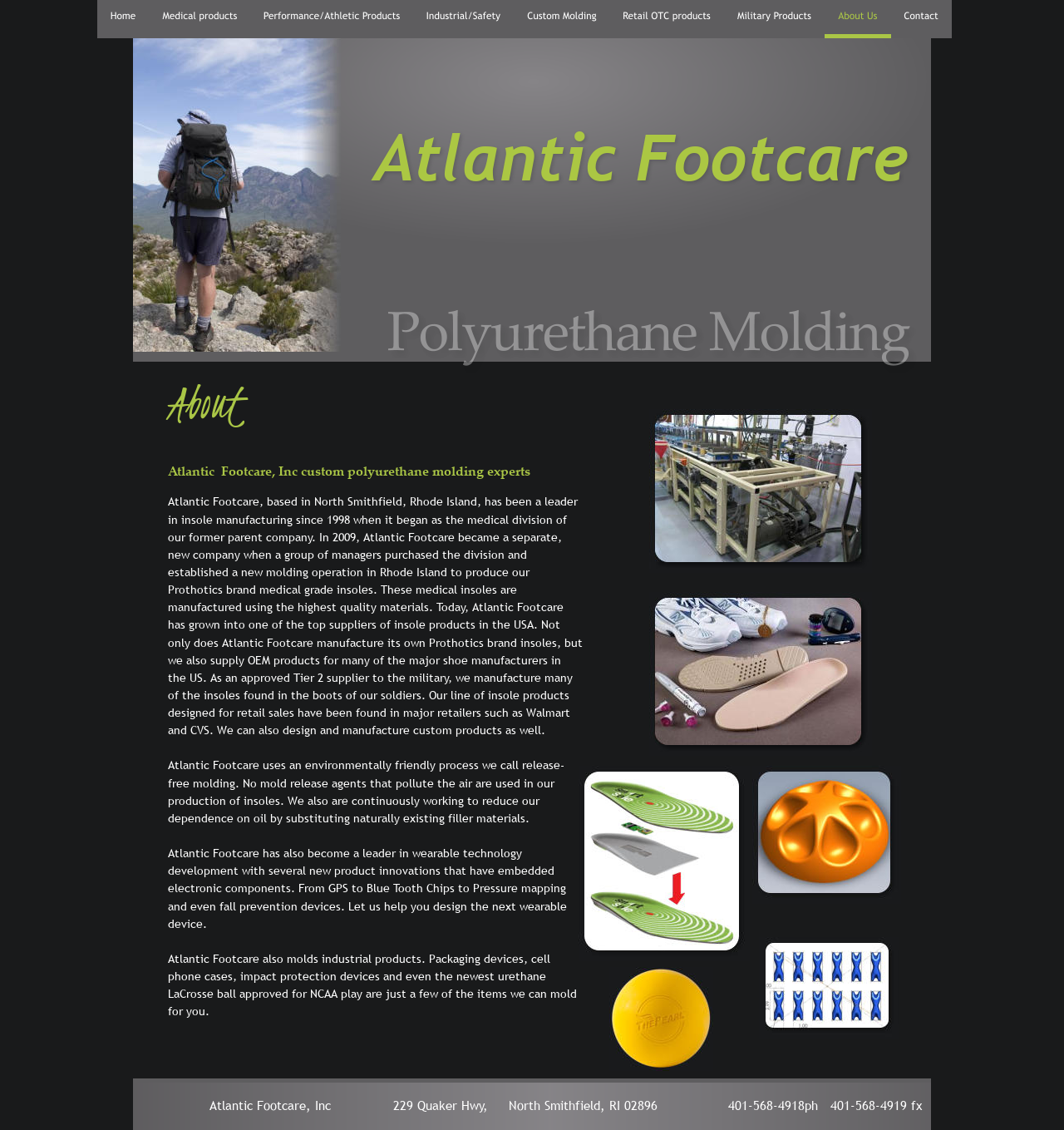What is the address of Atlantic Footcare?
Please utilize the information in the image to give a detailed response to the question.

I found the address by looking at the static text element with the bounding box coordinates [0.197, 0.971, 0.993, 0.985] which contains the company's address.